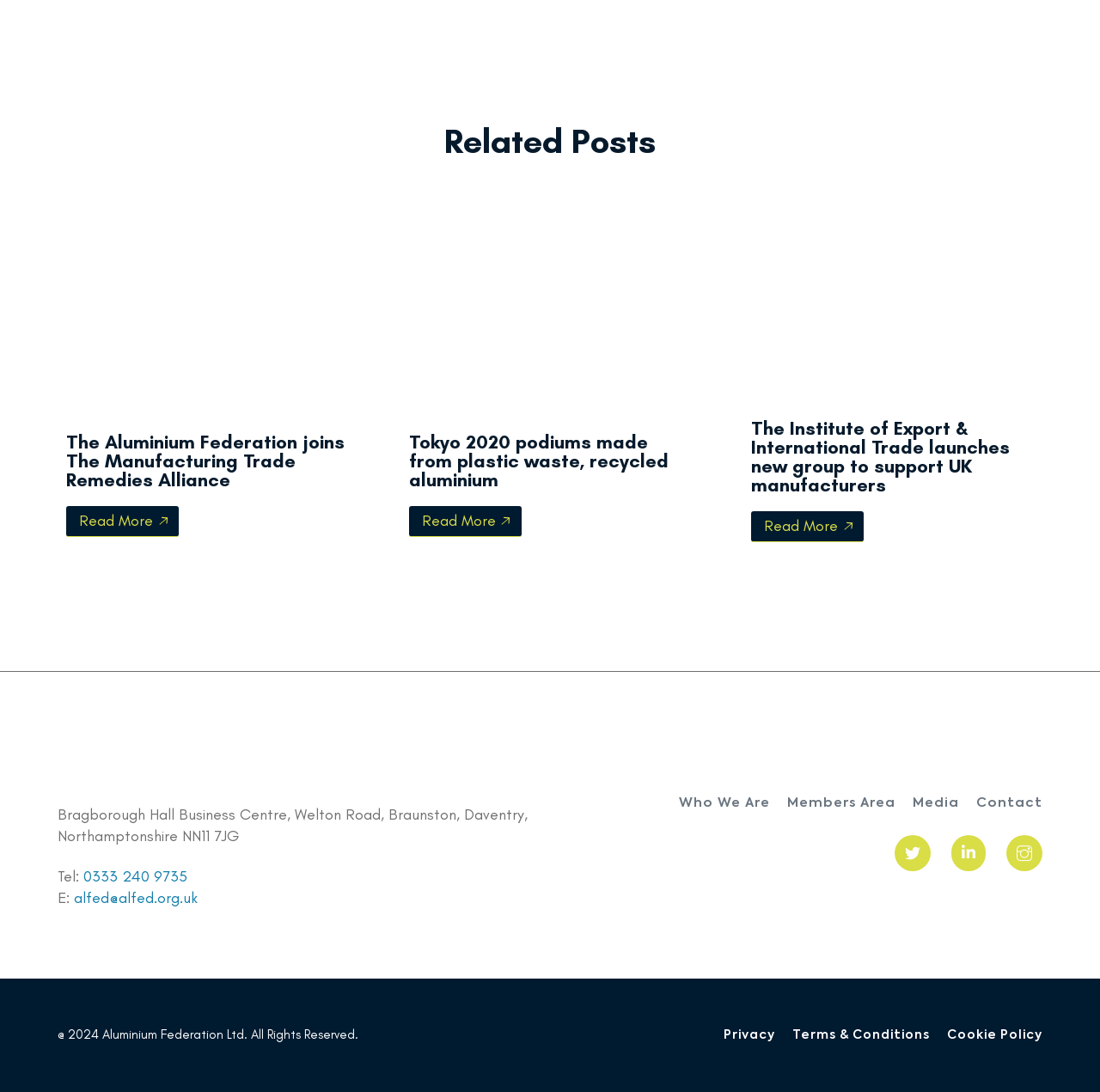Provide the bounding box coordinates in the format (top-left x, top-left y, bottom-right x, bottom-right y). All values are floating point numbers between 0 and 1. Determine the bounding box coordinate of the UI element described as: Cookie Policy

[0.861, 0.927, 0.948, 0.968]